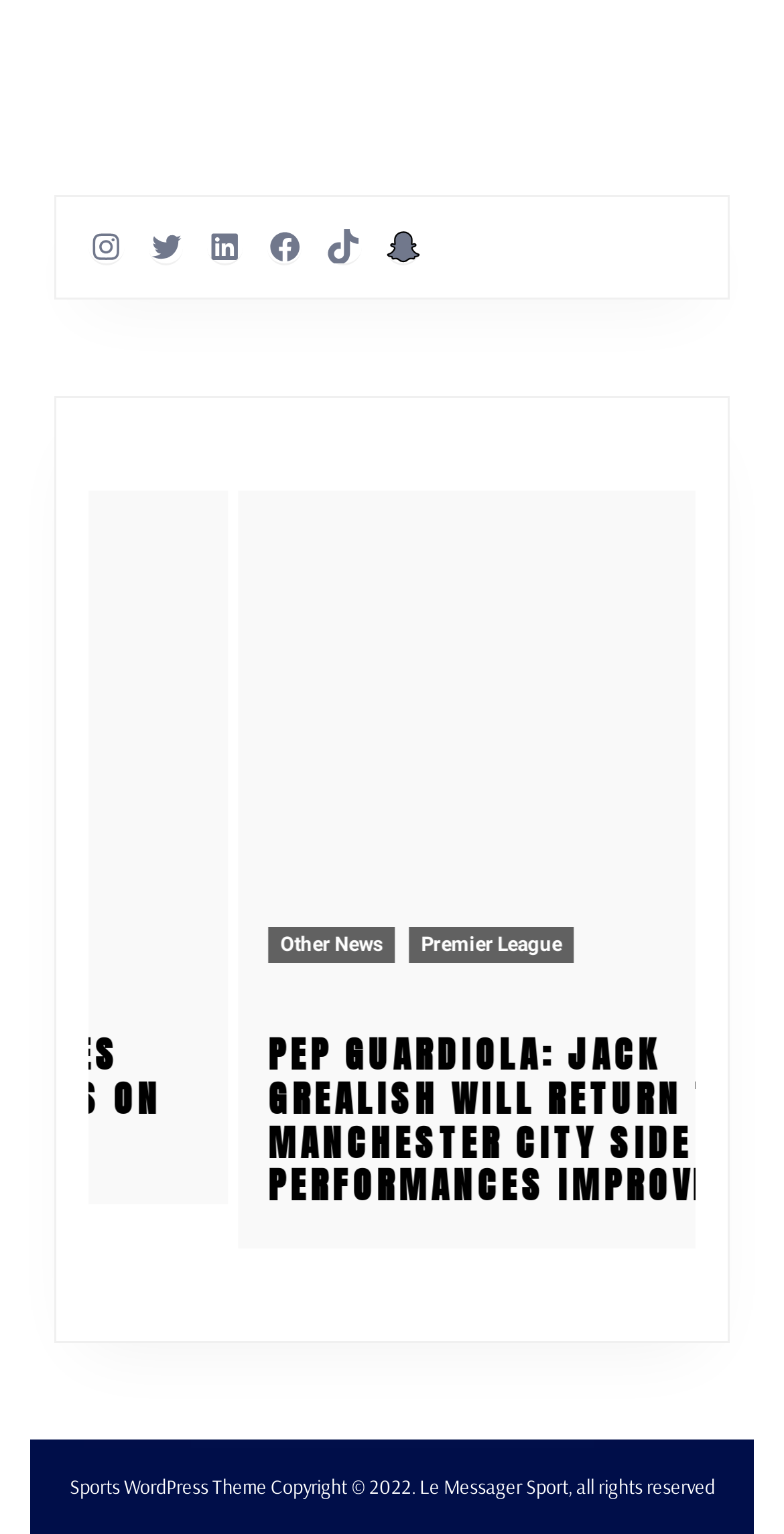Please identify the bounding box coordinates of the clickable area that will fulfill the following instruction: "check other news". The coordinates should be in the format of four float numbers between 0 and 1, i.e., [left, top, right, bottom].

[0.151, 0.605, 0.313, 0.628]